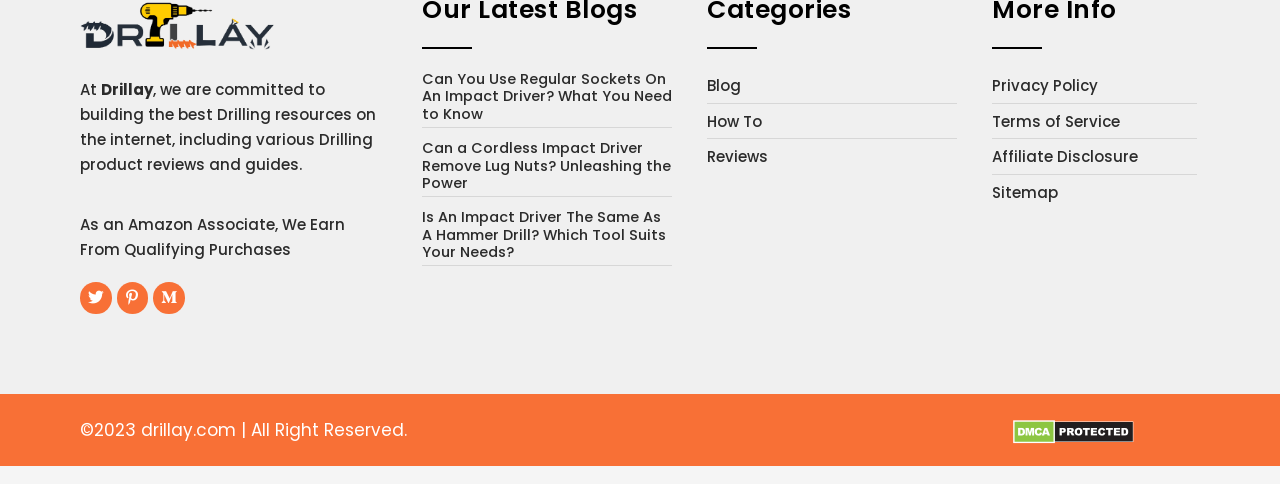What are the categories available on the website?
Could you answer the question in a detailed manner, providing as much information as possible?

The categories available on the website can be found in the middle section of the webpage, which are Blog, How To, and Reviews.